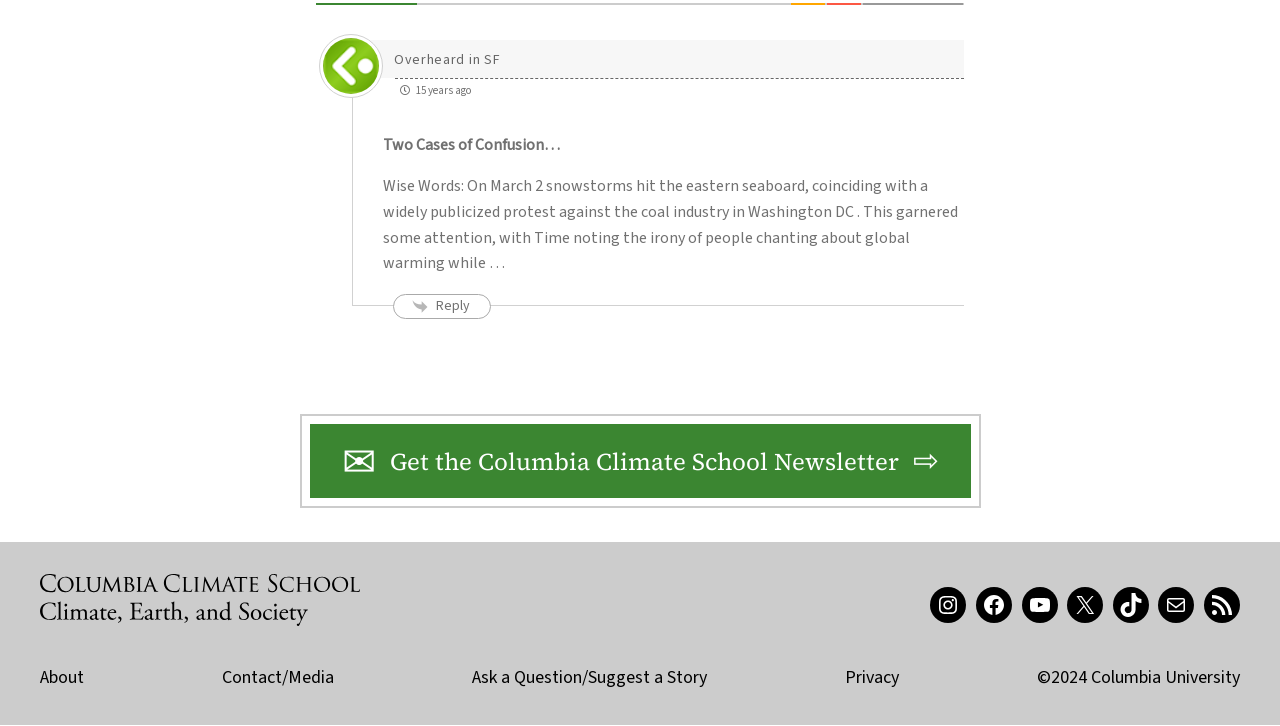Bounding box coordinates are given in the format (top-left x, top-left y, bottom-right x, bottom-right y). All values should be floating point numbers between 0 and 1. Provide the bounding box coordinate for the UI element described as: RSS Feed

[0.941, 0.81, 0.969, 0.859]